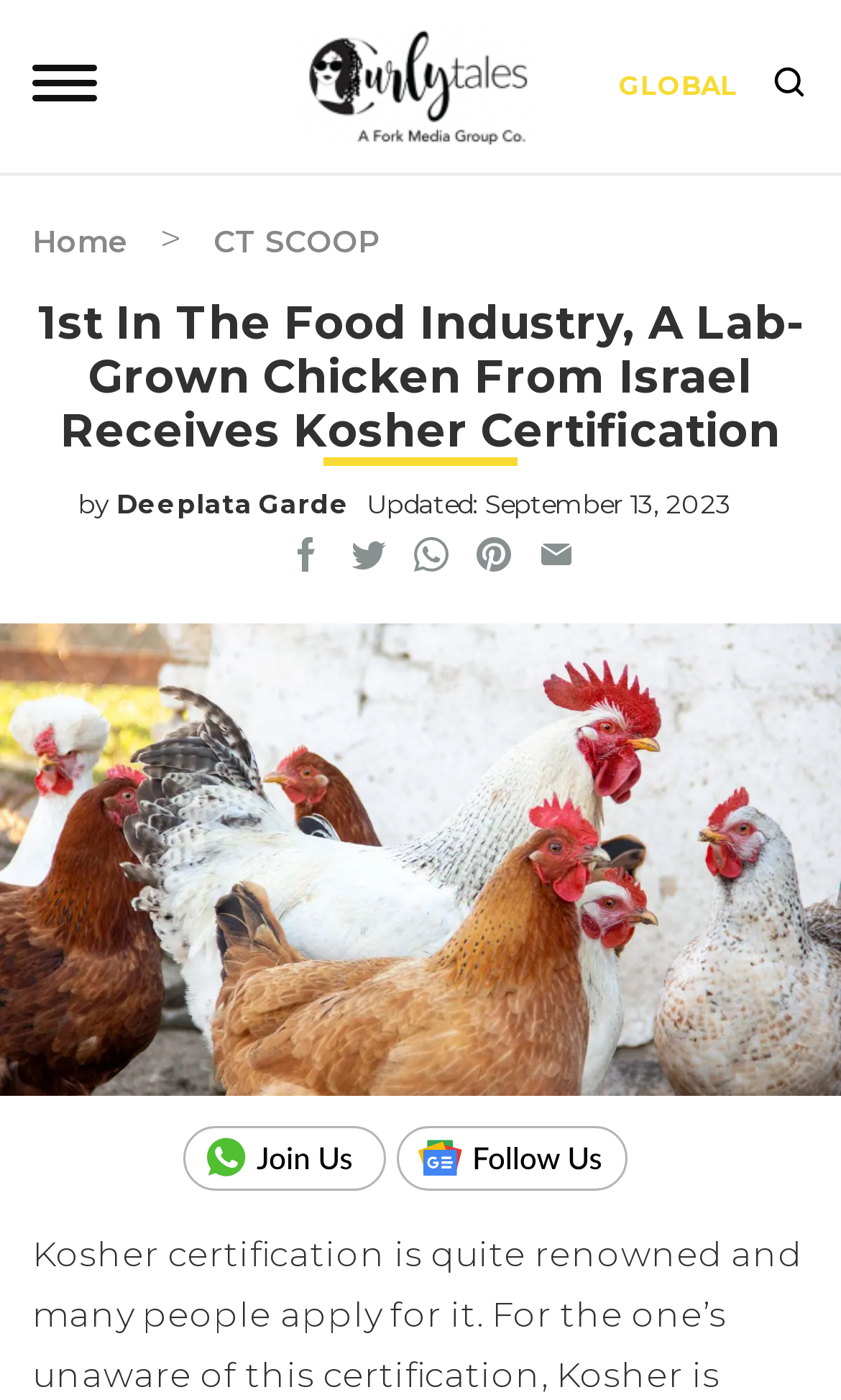Respond to the question below with a single word or phrase: Who is the author of the article?

Deeplata Garde